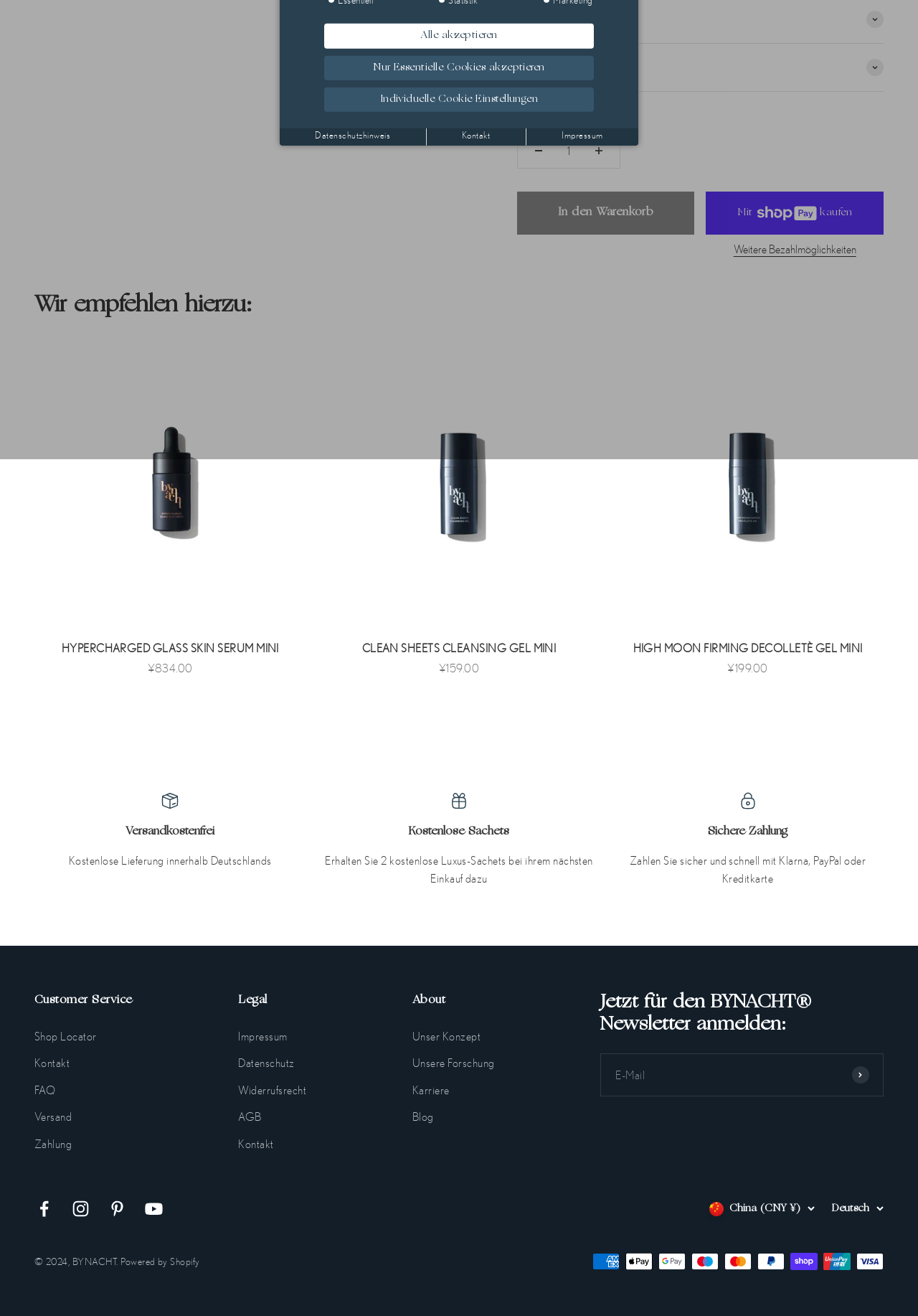Based on the element description: "alt="HYPERCHARGED GLASS SKIN SERUM MINI"", identify the bounding box coordinates for this UI element. The coordinates must be four float numbers between 0 and 1, listed as [left, top, right, bottom].

[0.038, 0.268, 0.333, 0.475]